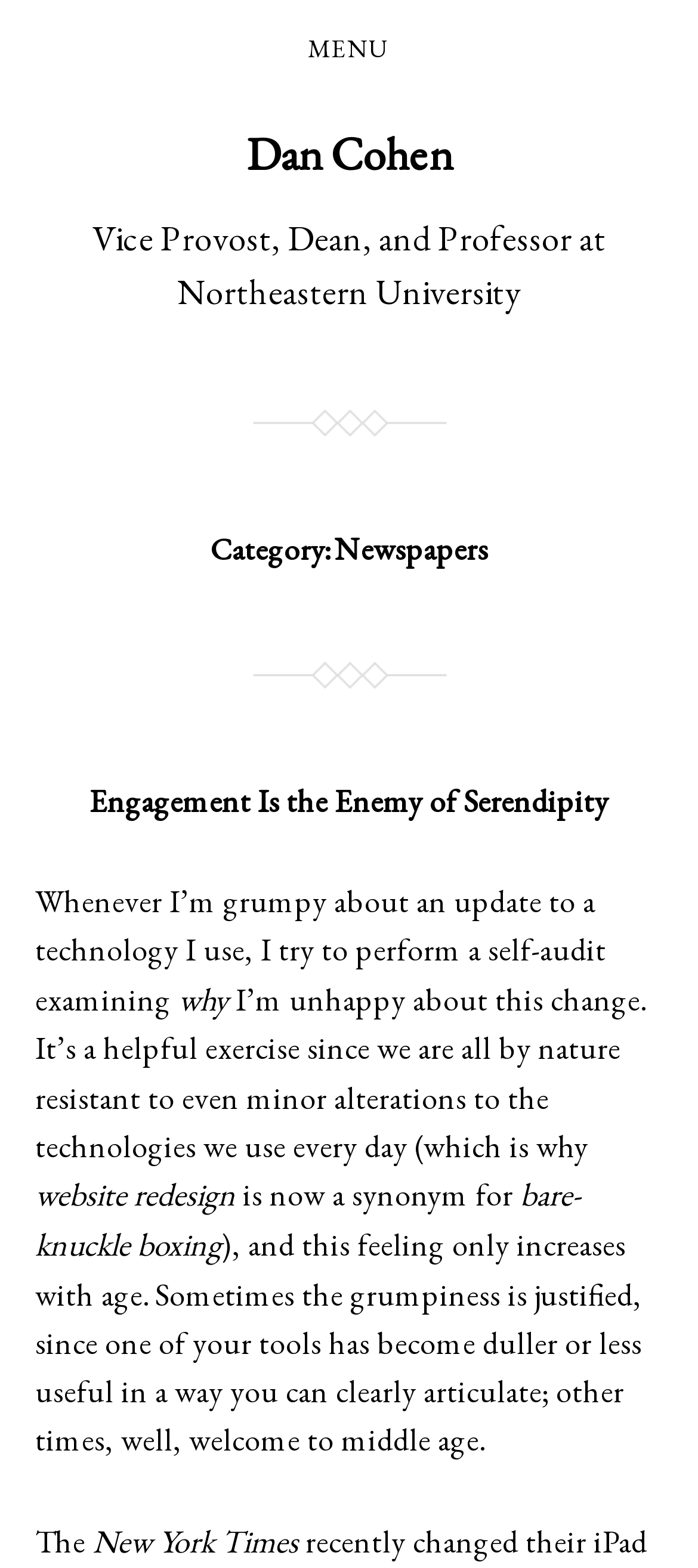What newspaper is mentioned in the article?
Refer to the screenshot and deliver a thorough answer to the question presented.

I determined the answer by looking at the StaticText element 'The New York Times' which is a child element of the Root Element.